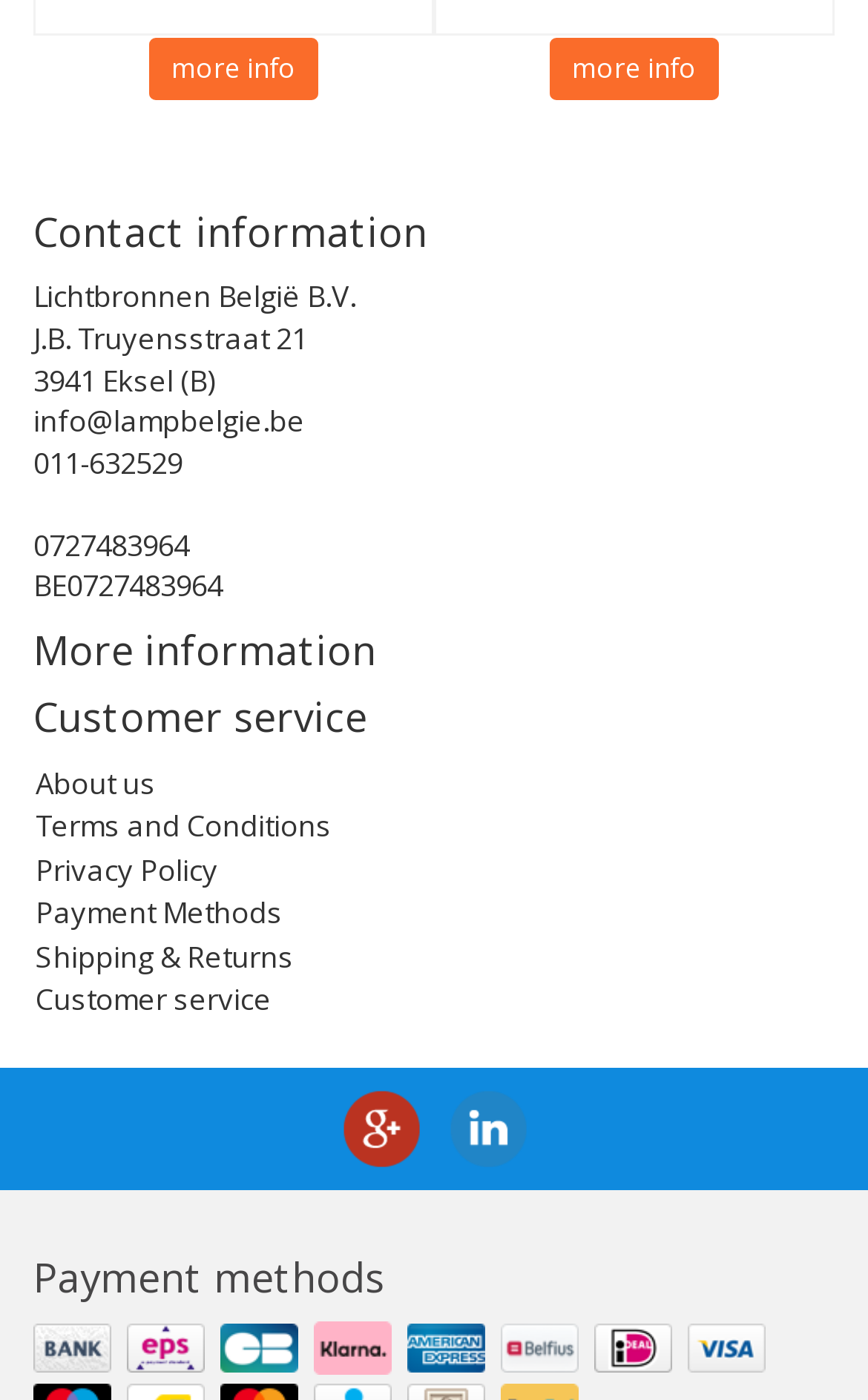Determine the bounding box coordinates of the UI element described below. Use the format (top-left x, top-left y, bottom-right x, bottom-right y) with floating point numbers between 0 and 1: About us

[0.041, 0.544, 0.179, 0.573]